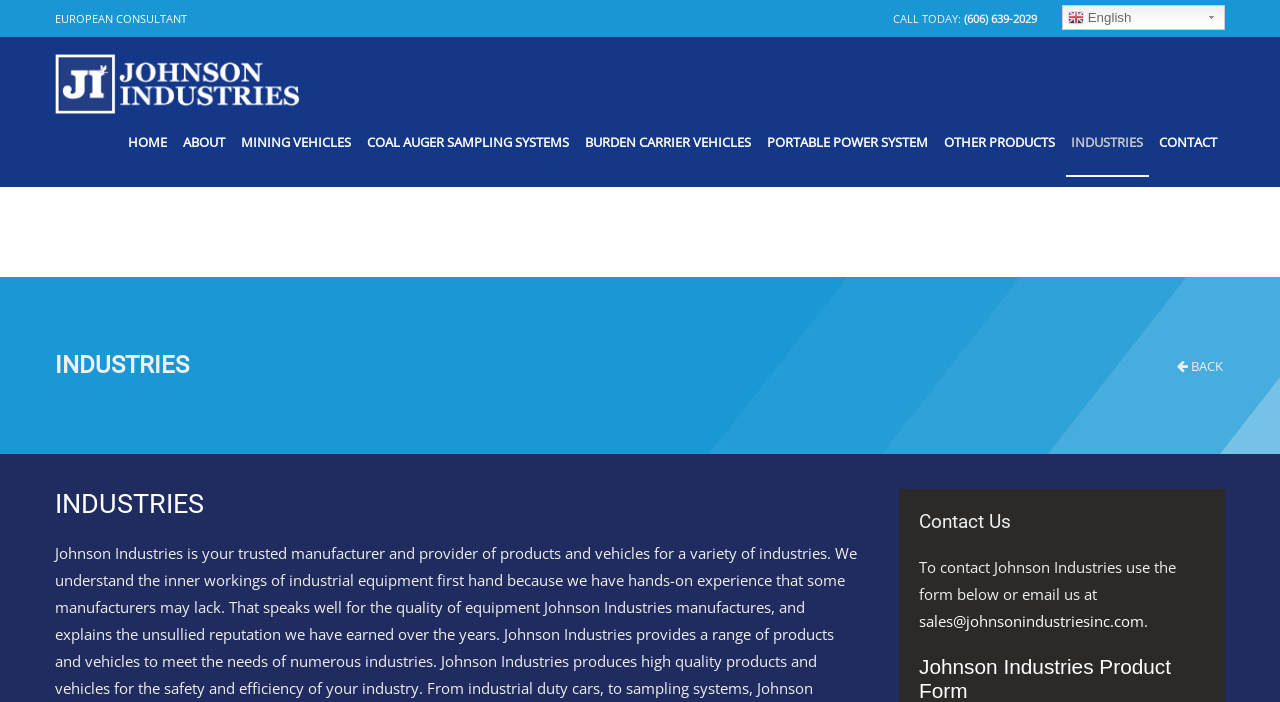What is the email address to contact Johnson Industries? Based on the image, give a response in one word or a short phrase.

sales@johnsonindustriesinc.com